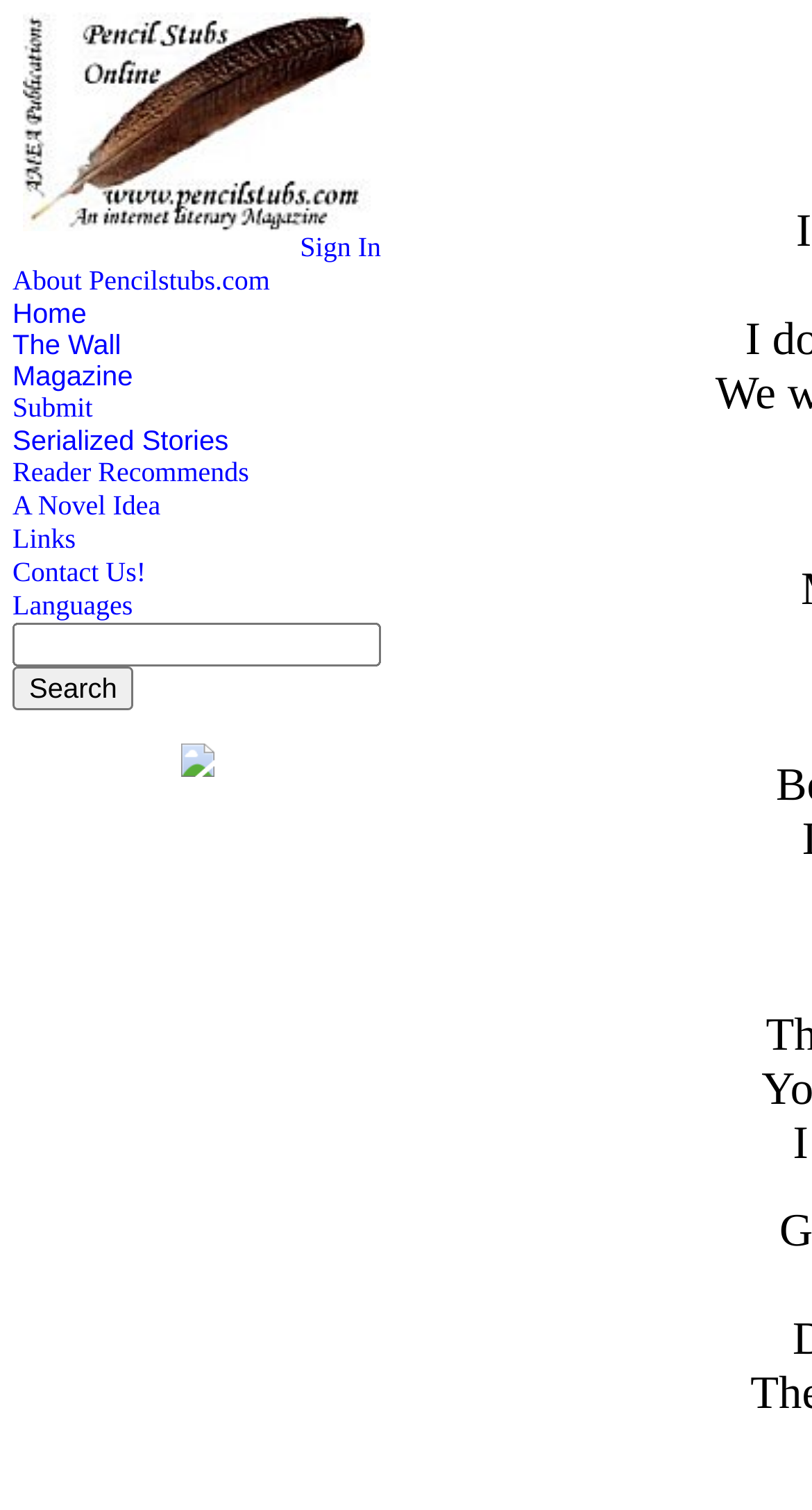Offer a meticulous caption that includes all visible features of the webpage.

The webpage is titled "My Own Bible on Pencil Stubs Online". At the top, there is a navigation menu with 12 links, including "Sign In", "About Pencilstubs.com", "Home", "The Wall", "Magazine", "Submit", "Serialized Stories", "Reader Recommends", "A Novel Idea", "Links", "Contact Us!", and "Languages". These links are arranged horizontally, with "Sign In" on the left and "Languages" on the right. 

Below the navigation menu, there is a search bar with a text box and a "Search" button. The search bar is positioned near the top of the page, slightly below the navigation menu.

On the top-right corner, there is an image, which is likely a logo or an icon. There is another image on the page, located below the navigation menu, but its purpose is unclear.

The rest of the page is empty, with no visible content or text.